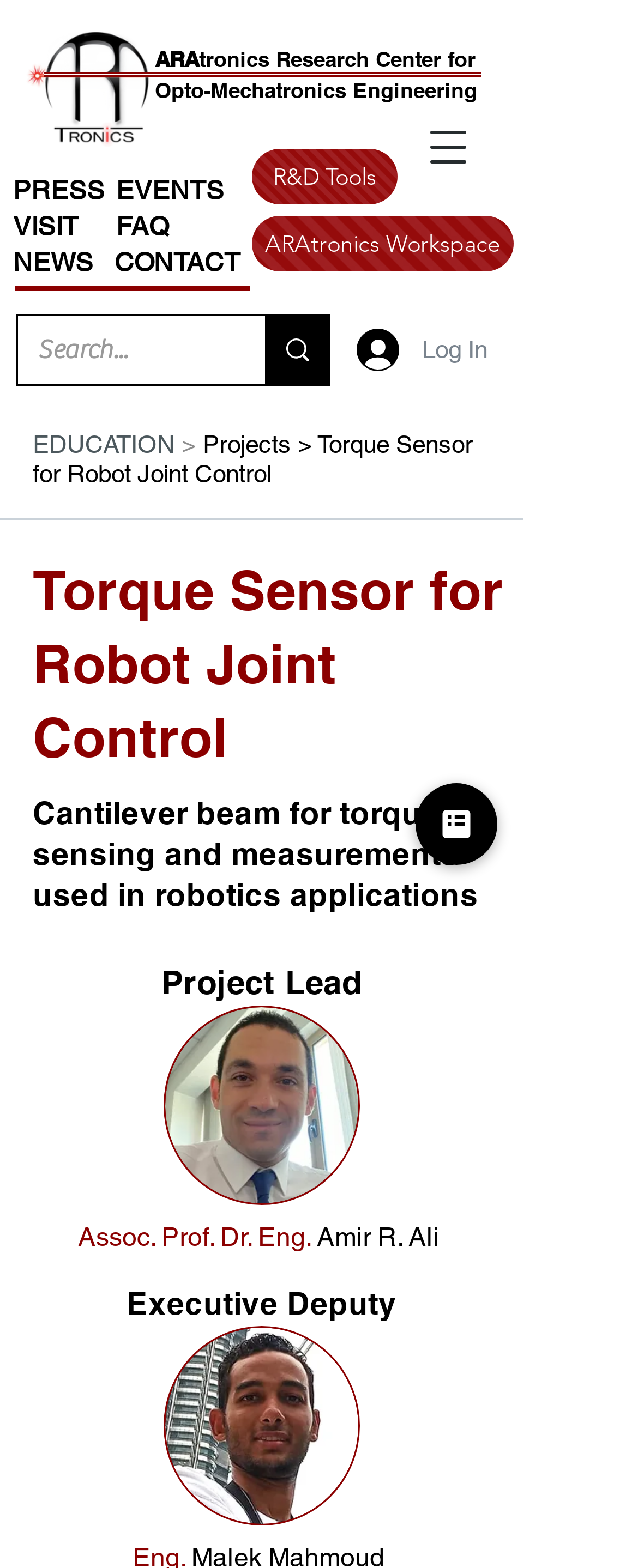Determine the coordinates of the bounding box for the clickable area needed to execute this instruction: "Visit the visitor portal".

[0.341, 0.257, 0.679, 0.279]